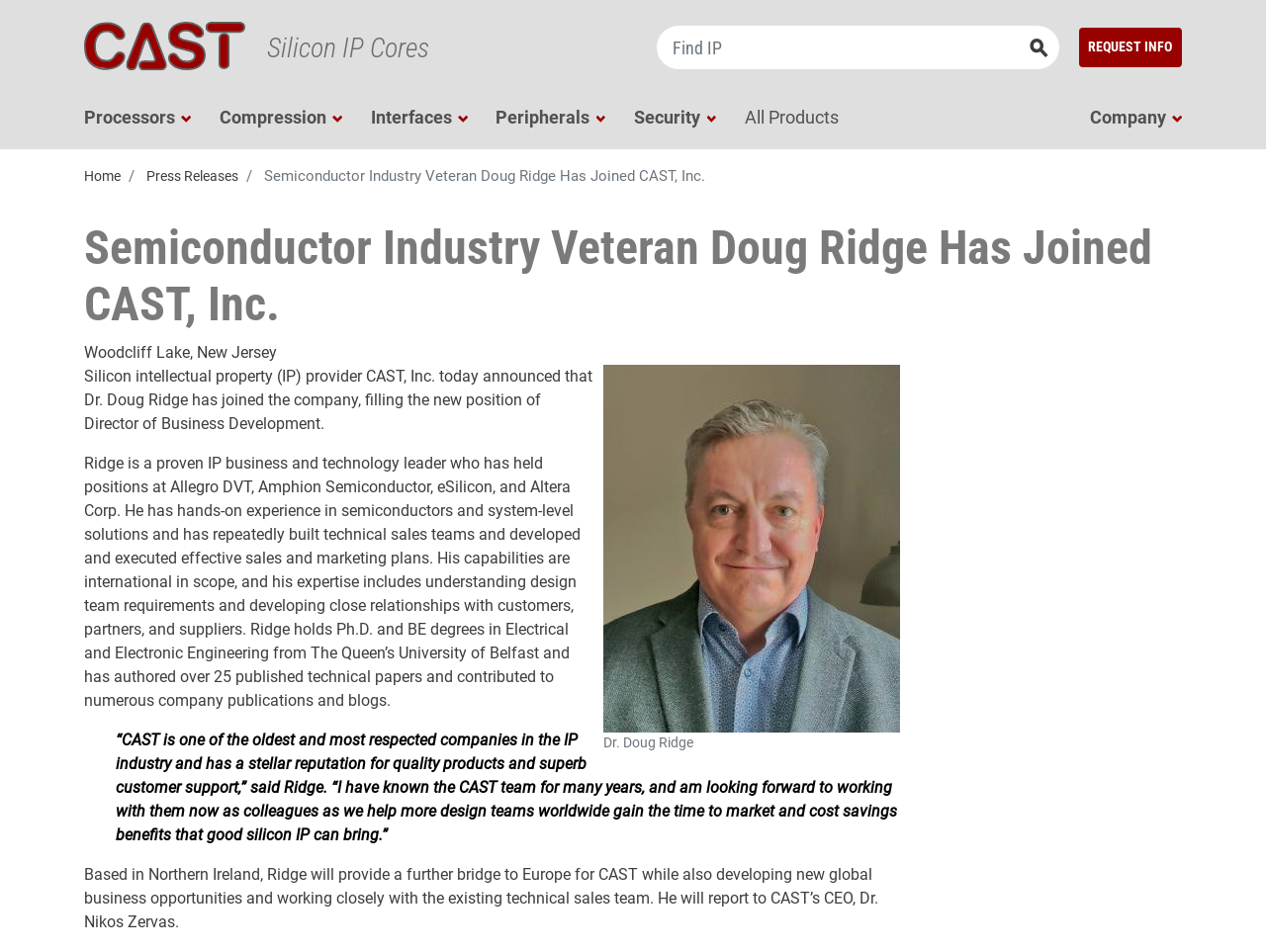Identify the bounding box for the described UI element: "Greg Lindahl".

None